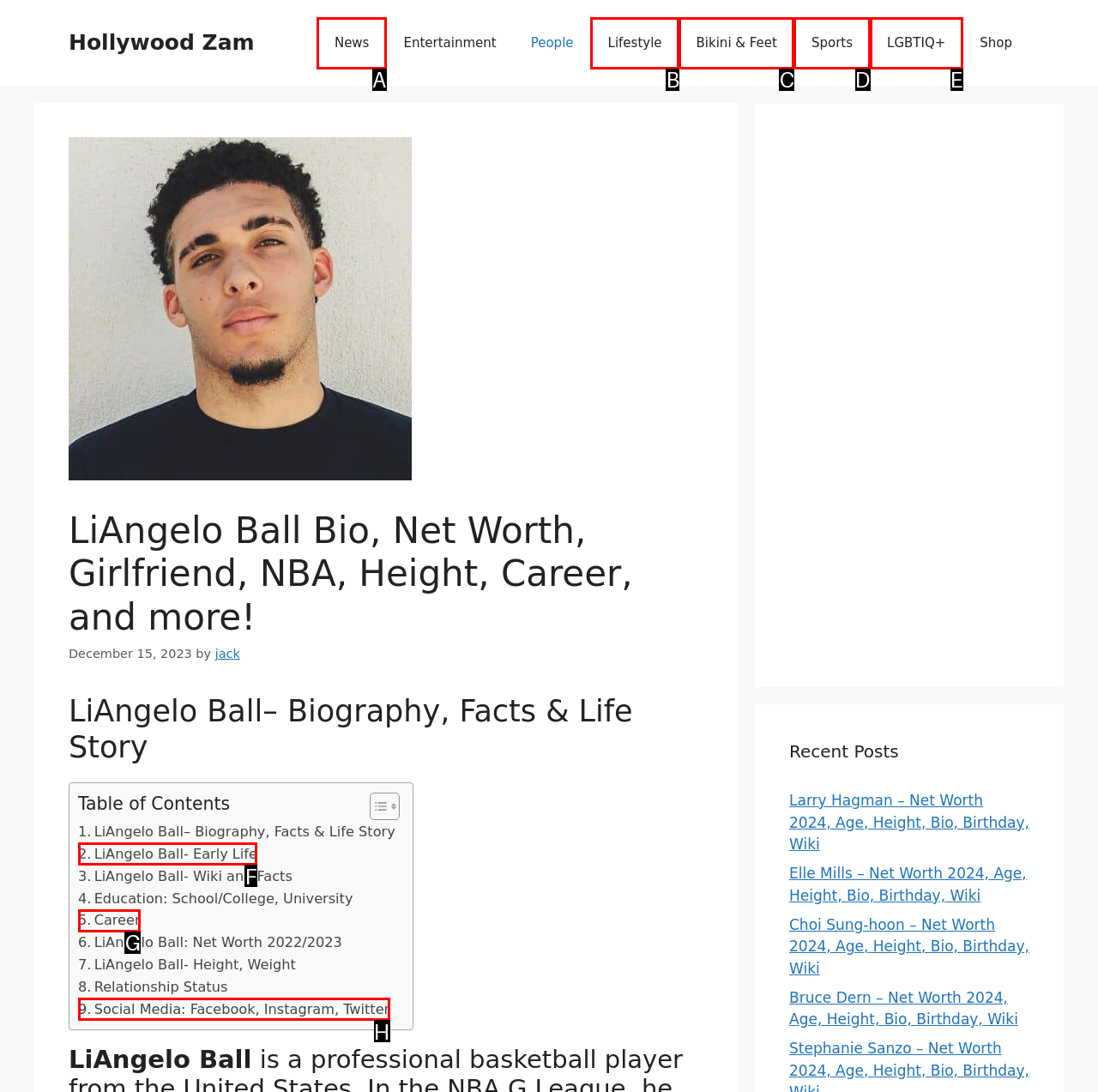Identify the HTML element that best matches the description: Social Media: Facebook, Instagram, Twitter. Provide your answer by selecting the corresponding letter from the given options.

H